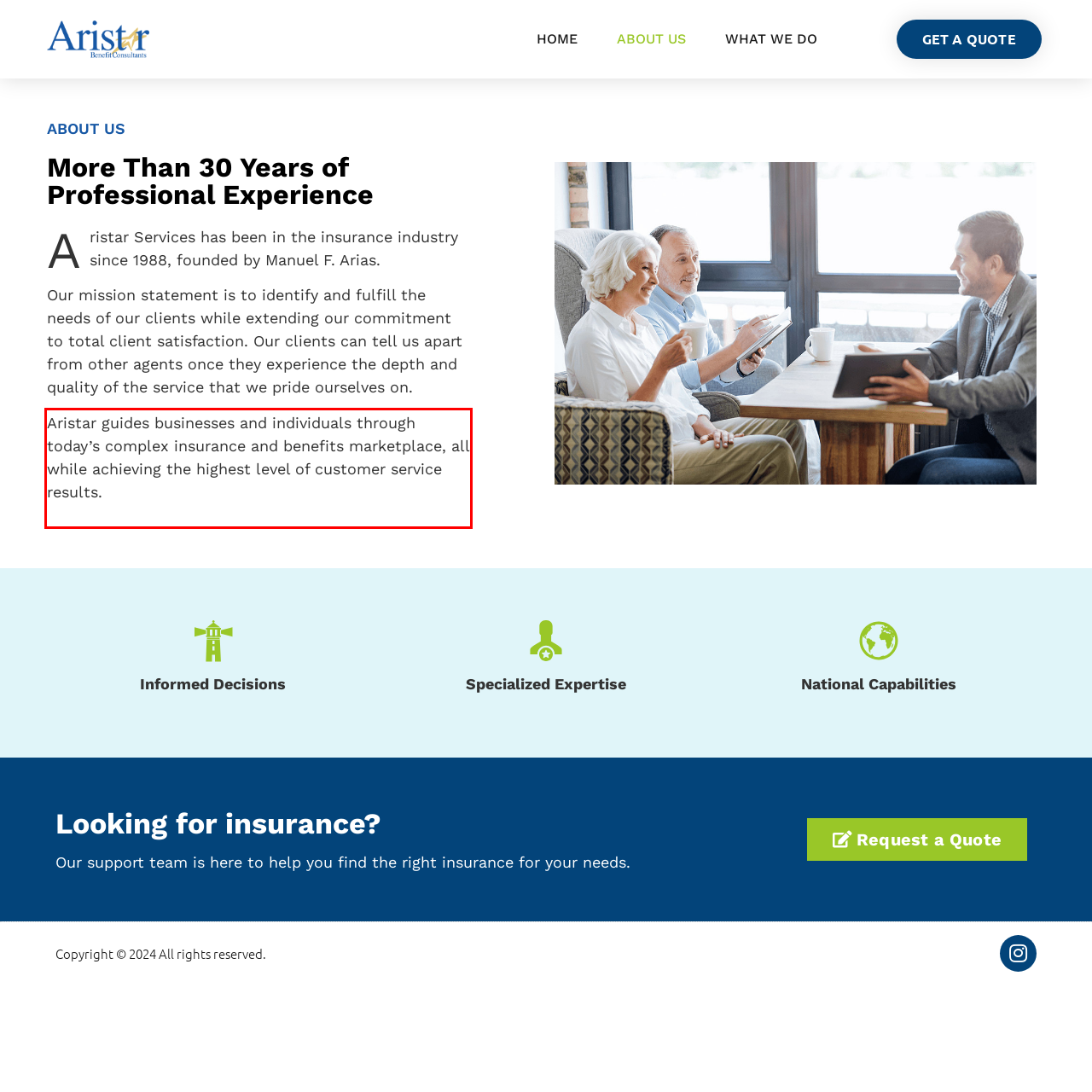Look at the webpage screenshot and recognize the text inside the red bounding box.

Aristar guides businesses and individuals through today’s complex insurance and benefits marketplace, all while achieving the highest level of customer service results.